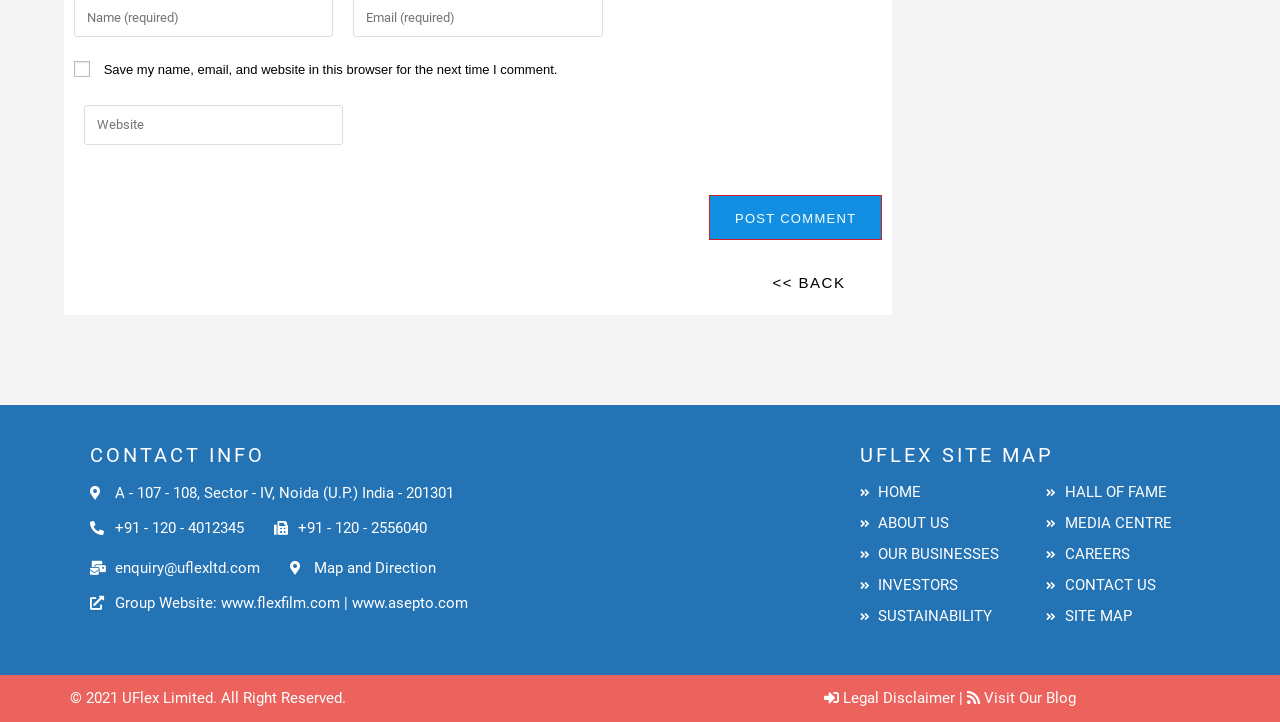Please find the bounding box coordinates of the section that needs to be clicked to achieve this instruction: "Go back".

[0.575, 0.36, 0.689, 0.422]